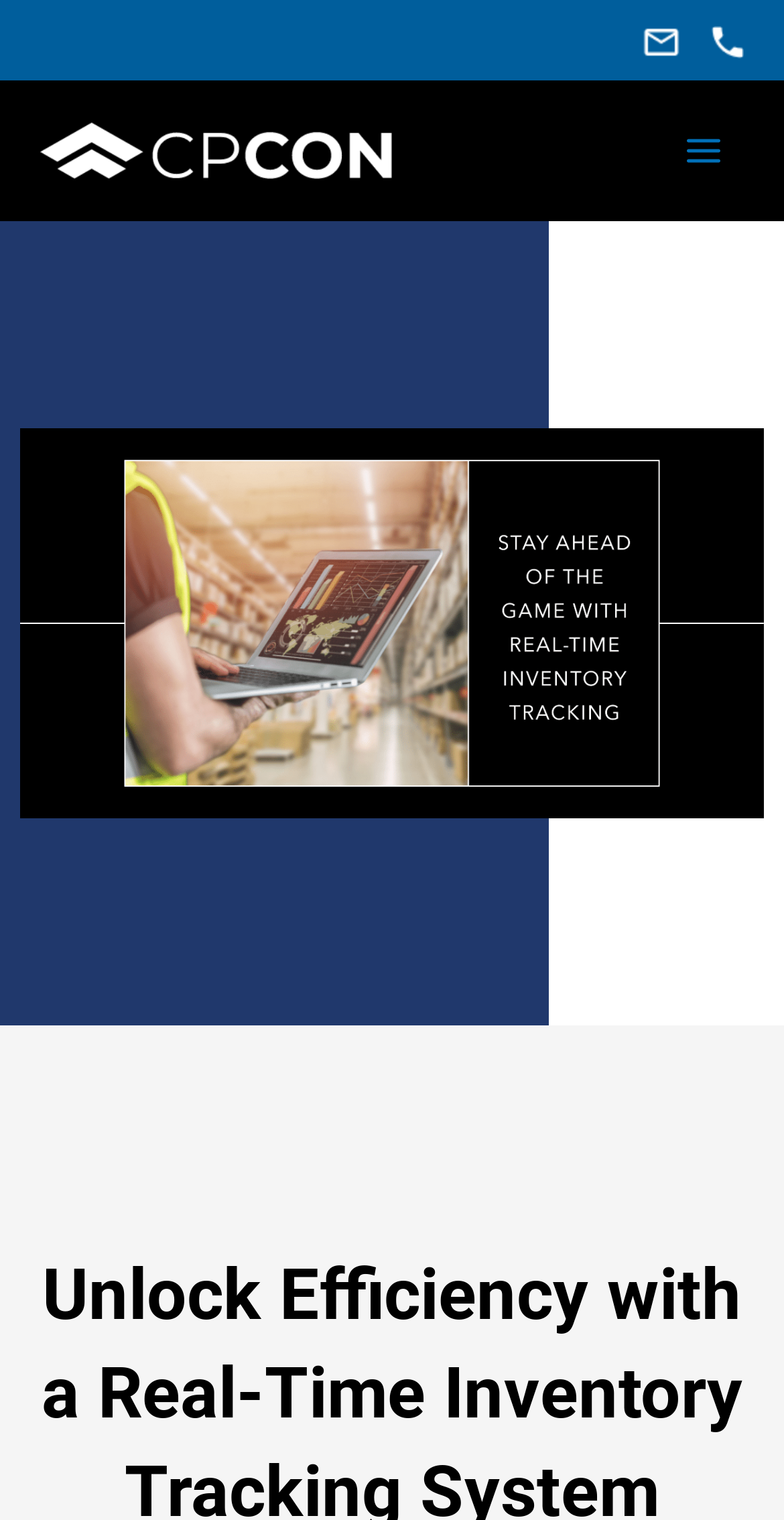What is the main topic of the webpage?
Using the image, provide a concise answer in one word or a short phrase.

Real-Time Inventory Tracking System